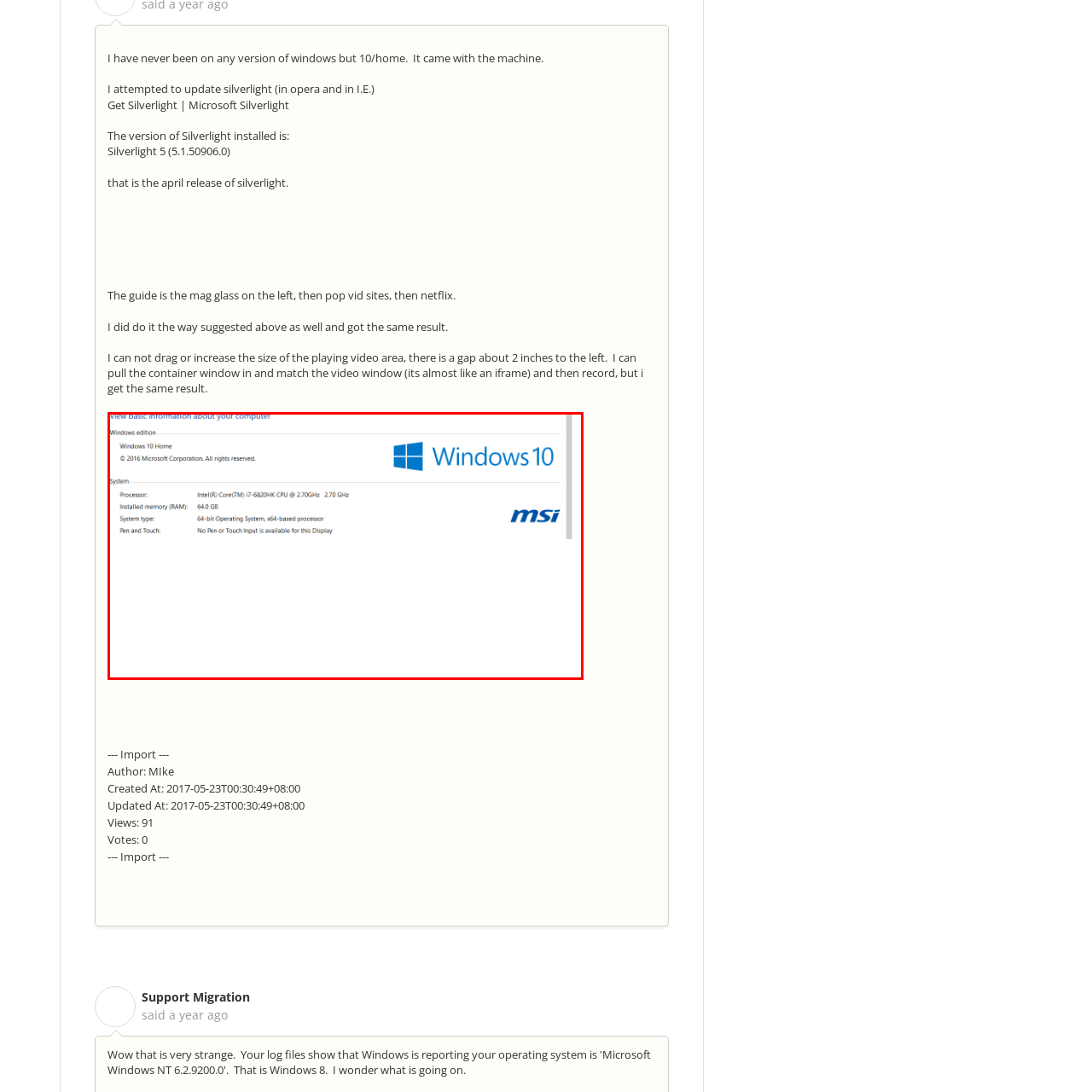Focus on the content within the red box and provide a succinct answer to this question using just one word or phrase: 
Is the operating system 32-bit or 64-bit?

64-bit